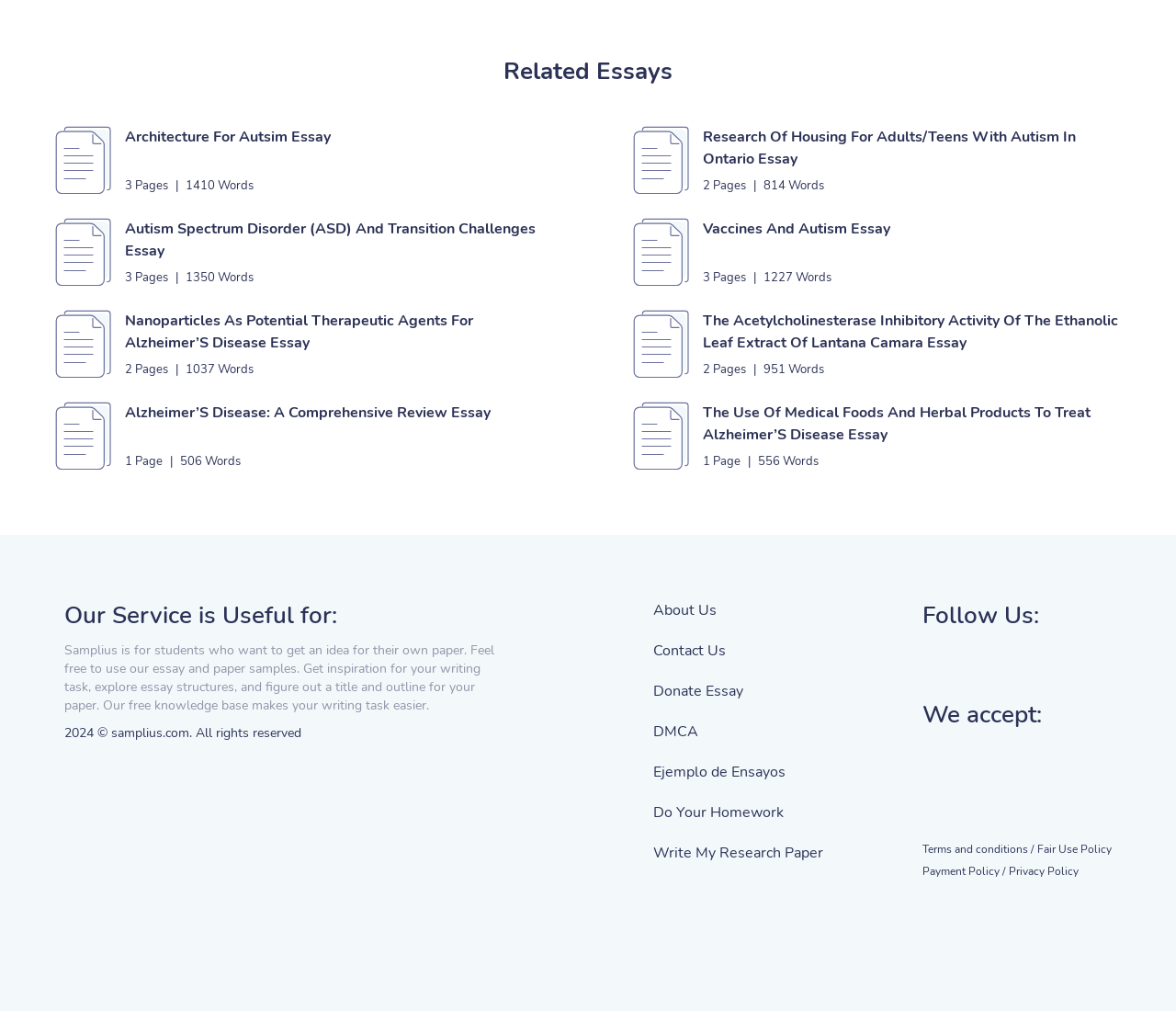What social media platforms can you follow Samplius on?
Please ensure your answer to the question is detailed and covers all necessary aspects.

The webpage has a section that says 'Follow Us:' and lists three social media platforms: Facebook, Twitter, and Instagram. This indicates that Samplius has a presence on these platforms and users can follow them.